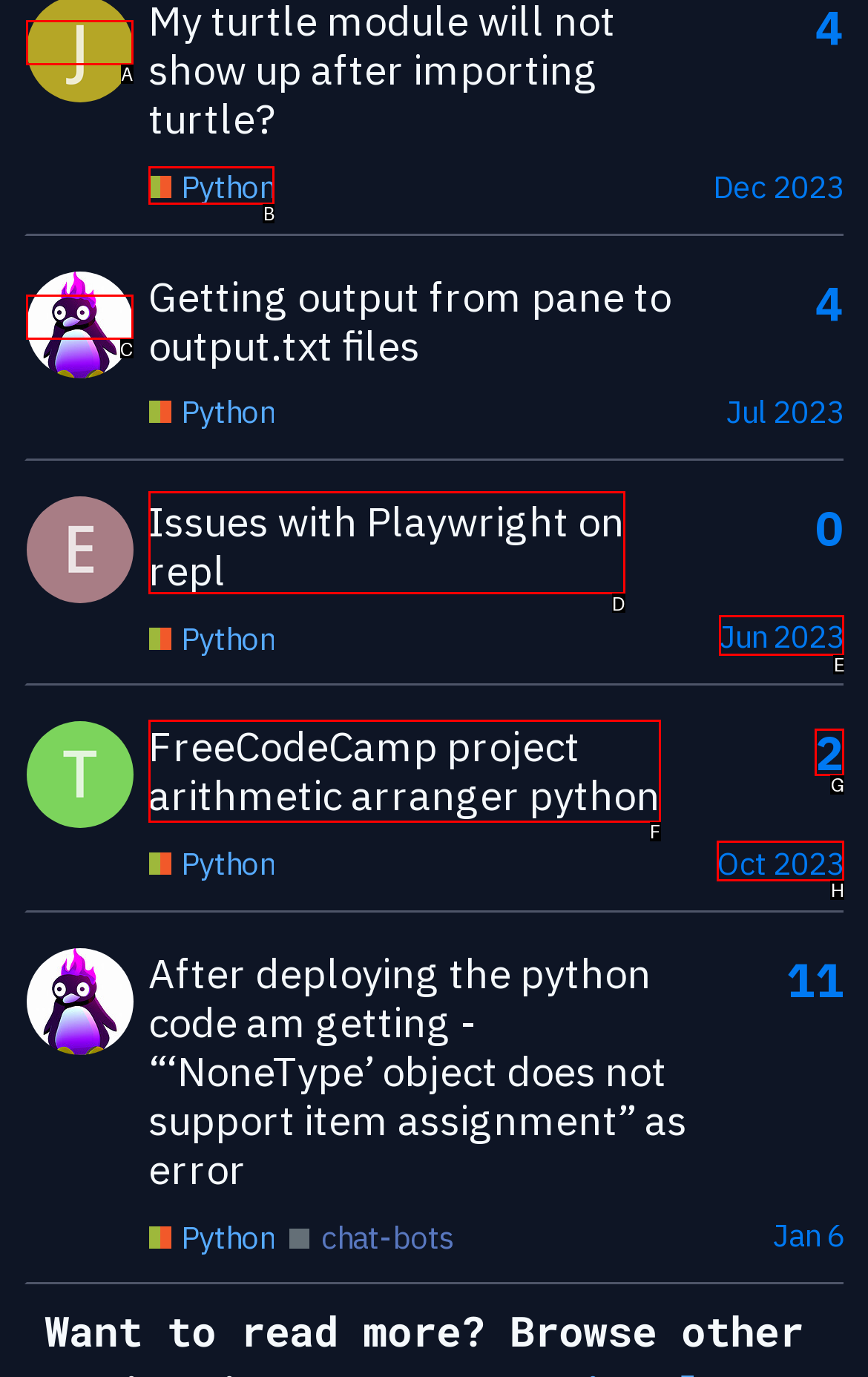Identify which HTML element should be clicked to fulfill this instruction: View topic 'FreeCodeCamp project arithmetic arranger python' Reply with the correct option's letter.

F